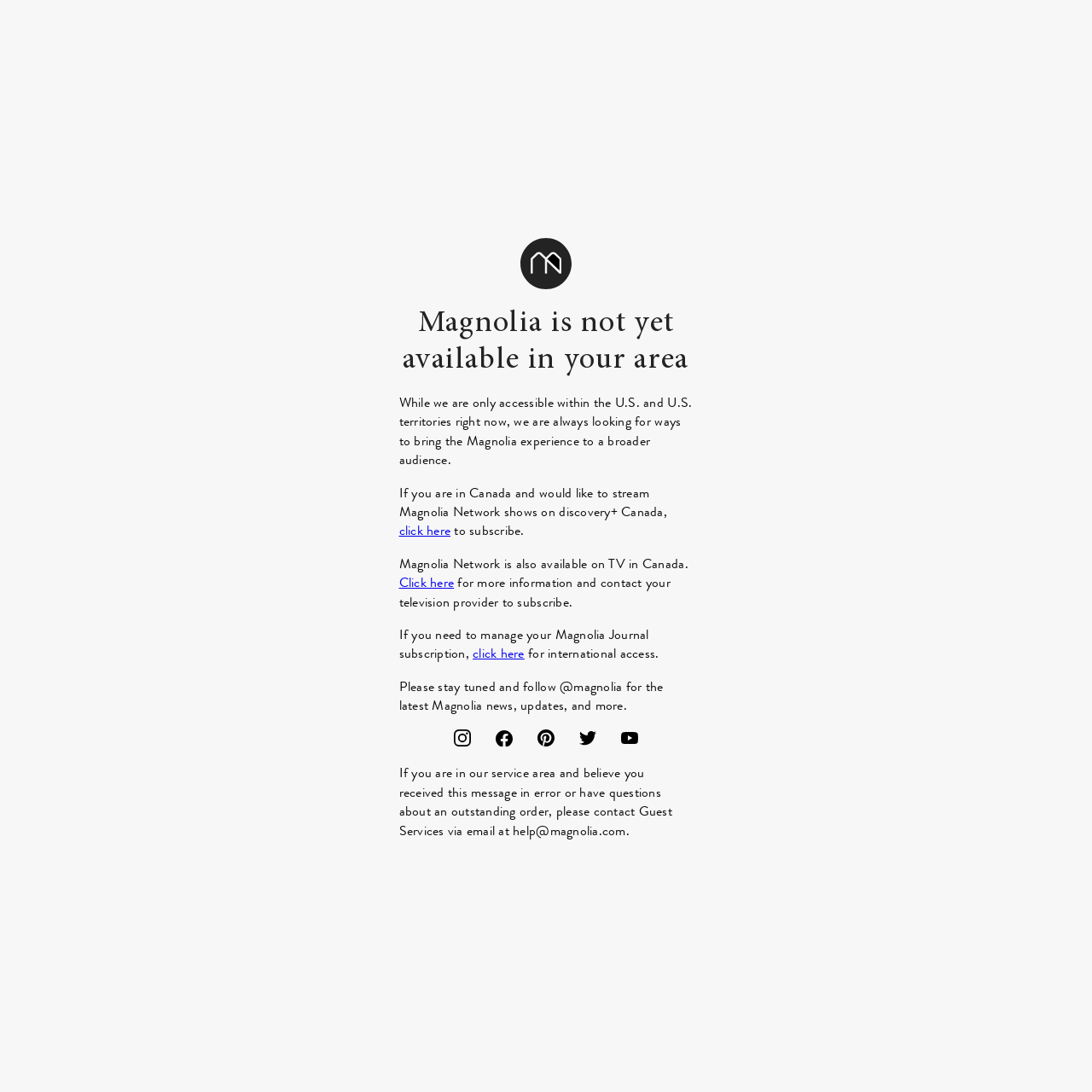Please determine the bounding box coordinates of the section I need to click to accomplish this instruction: "click the 'click here' link to subscribe".

[0.365, 0.477, 0.413, 0.495]